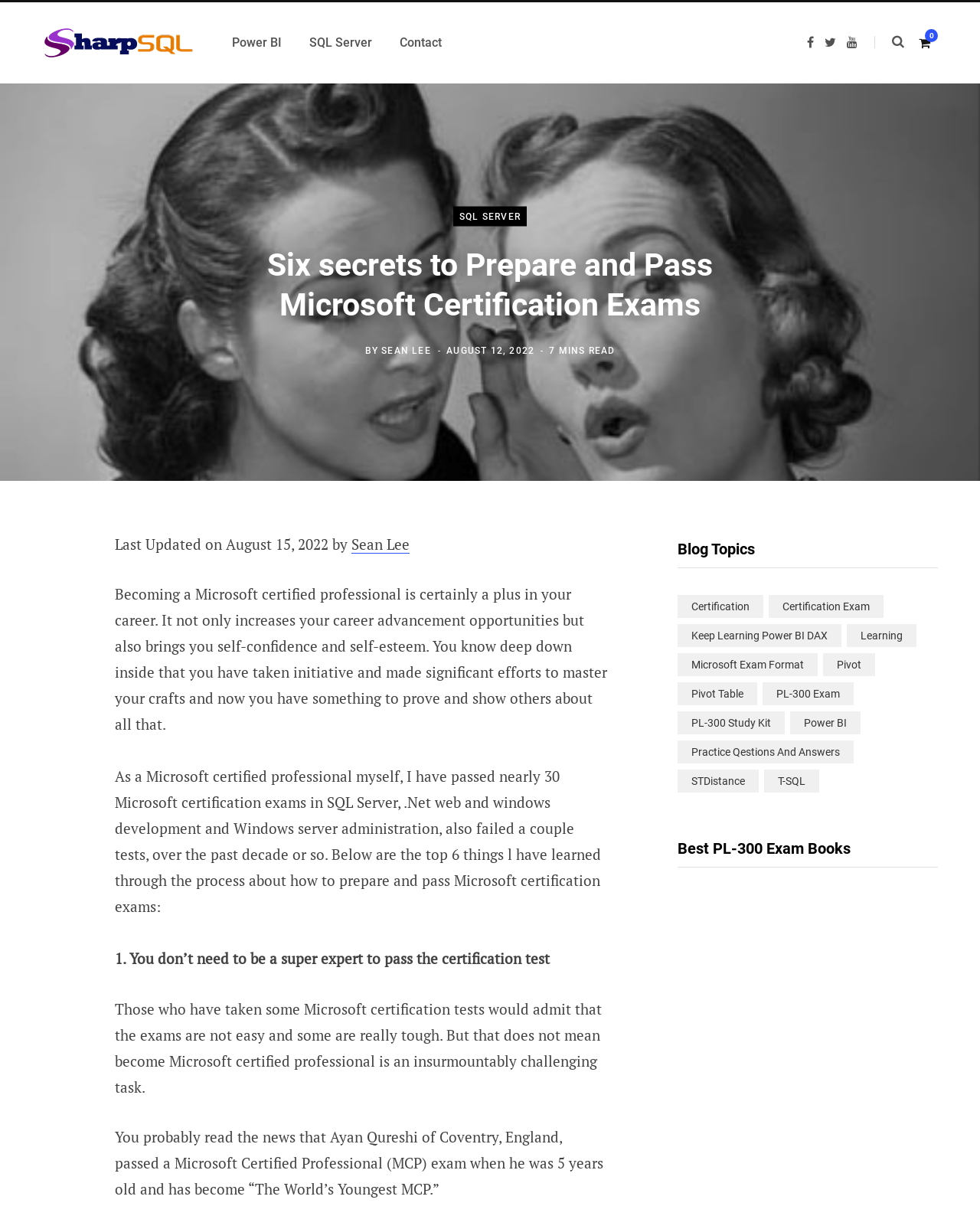What is the age of the youngest Microsoft Certified Professional?
Provide a detailed and extensive answer to the question.

The blog post mentions that Ayan Qureshi of Coventry, England, passed a Microsoft Certified Professional (MCP) exam when he was 5 years old and has become 'The World’s Youngest MCP'.